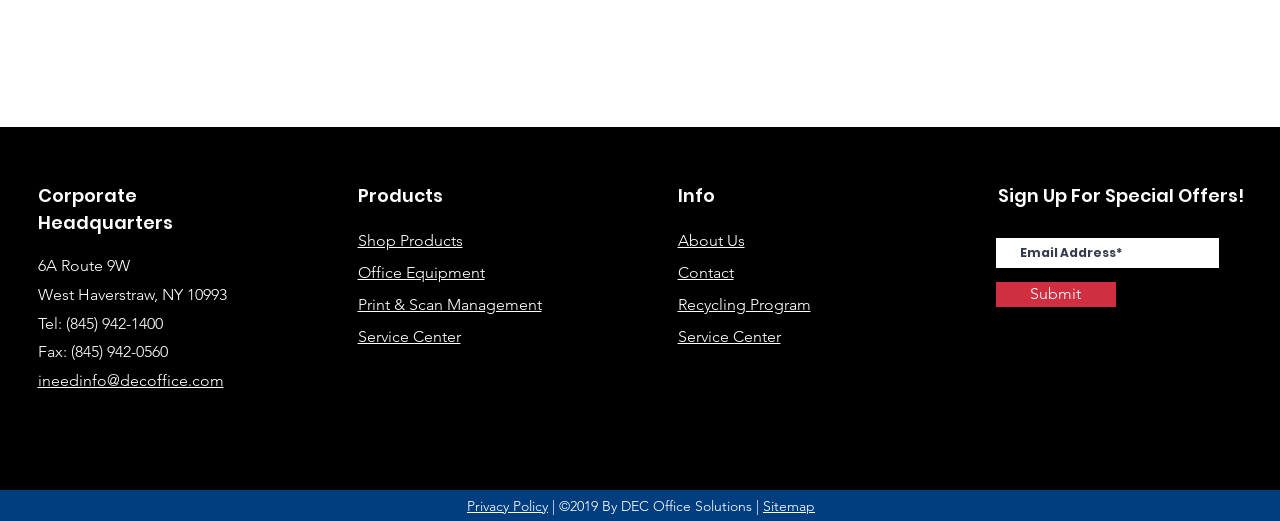How many social media links are there?
Provide a detailed and extensive answer to the question.

I counted the number of social media links in the 'Social Bar' section, which includes links to Facebook, LinkedIn, and an unknown platform represented by the 'X' icon.